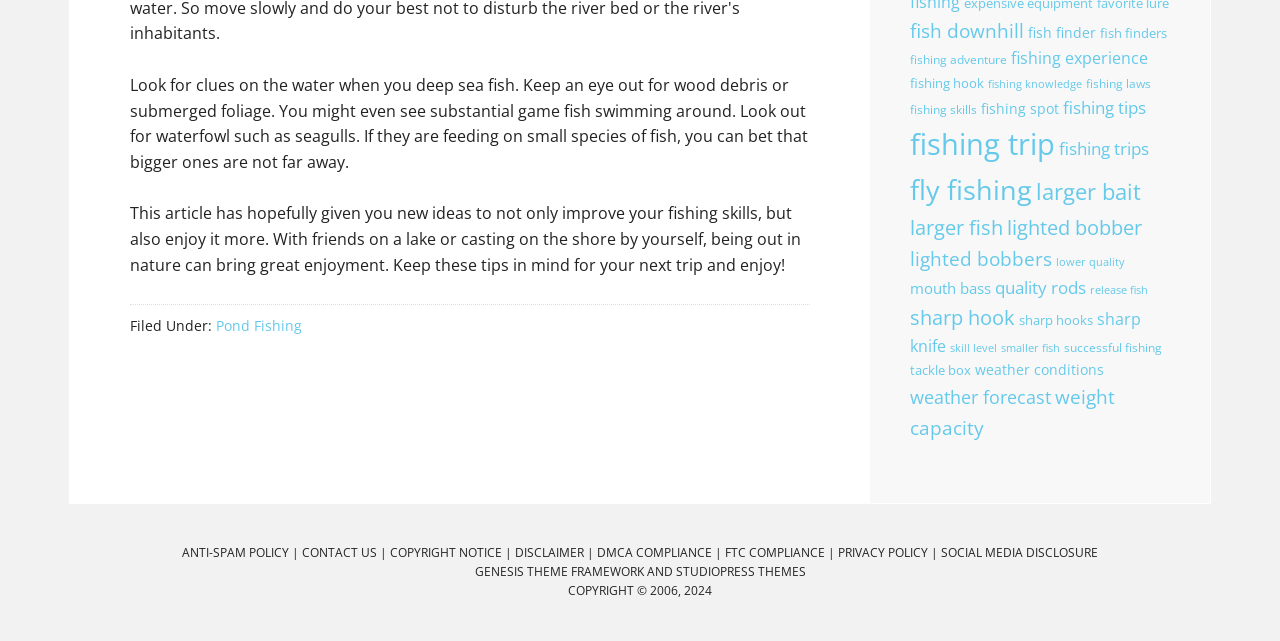Please find the bounding box for the UI component described as follows: "Genesis Theme Framework".

[0.371, 0.879, 0.503, 0.905]